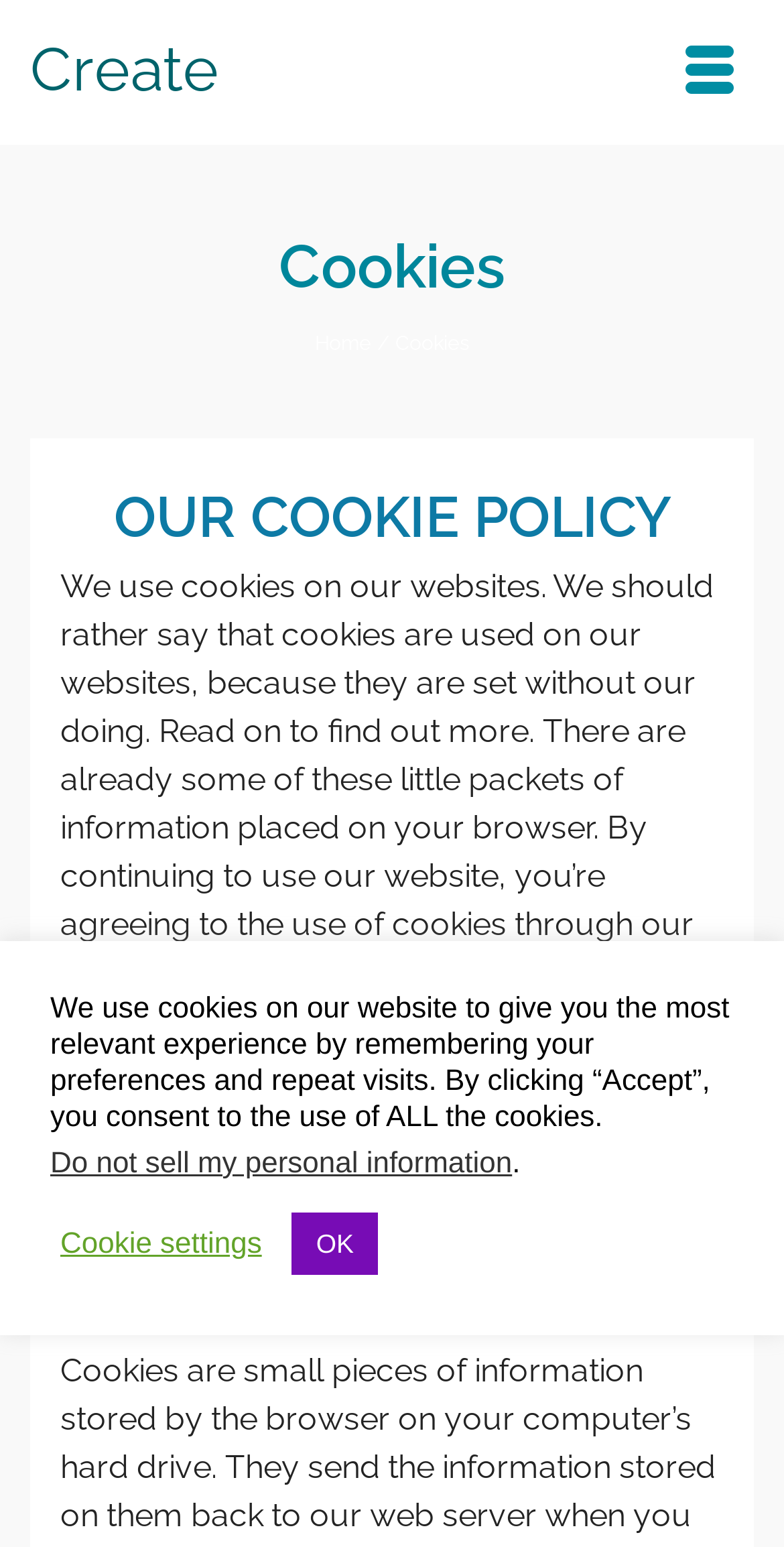How many buttons are there at the bottom of the page?
Please answer the question as detailed as possible.

At the bottom of the webpage, there are two buttons: 'Cookie settings' and 'OK'. These buttons are located below the paragraph that starts with 'We use cookies on our website...'.